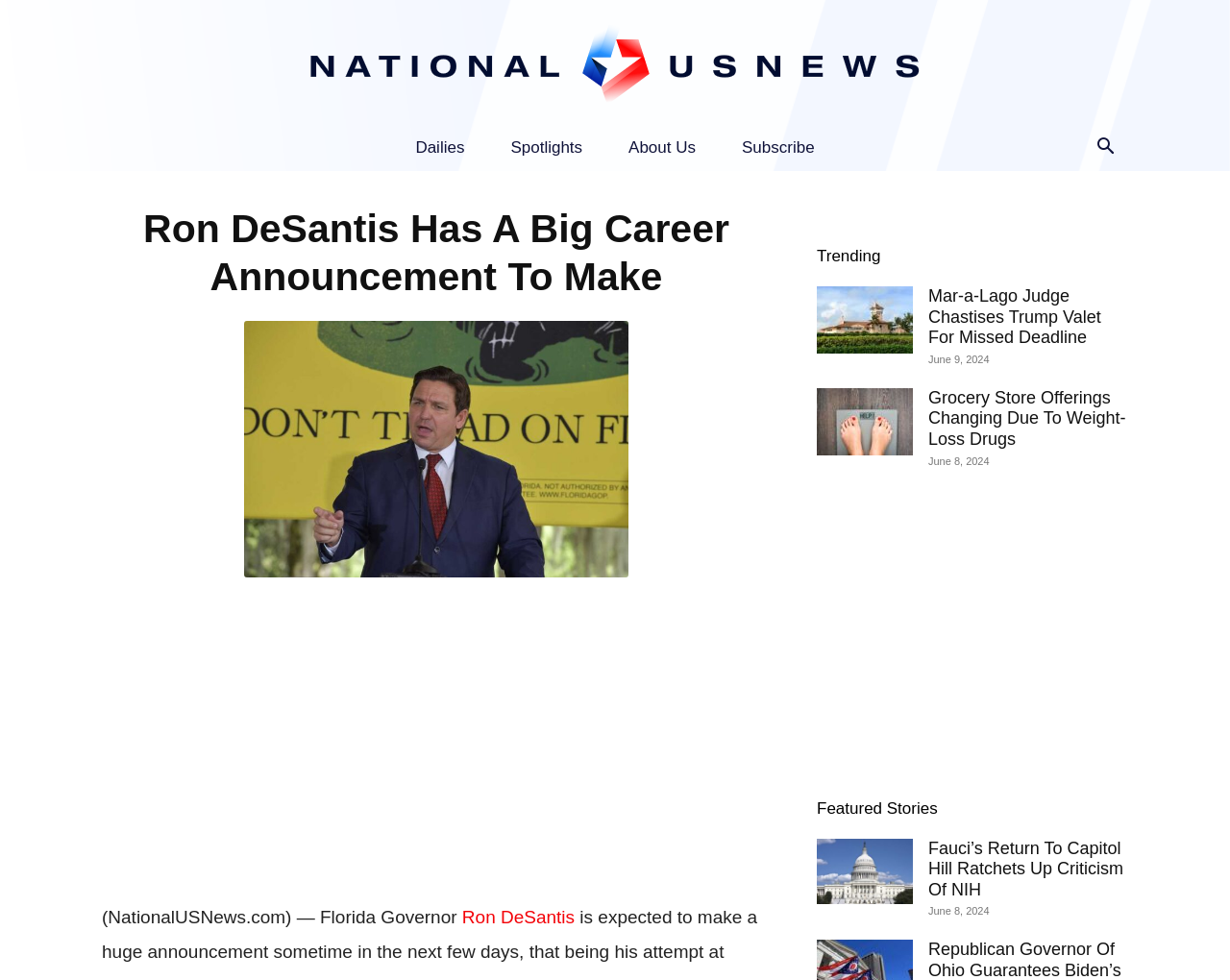Locate the bounding box coordinates of the element you need to click to accomplish the task described by this instruction: "Check out Featured Stories".

[0.664, 0.809, 0.917, 0.84]